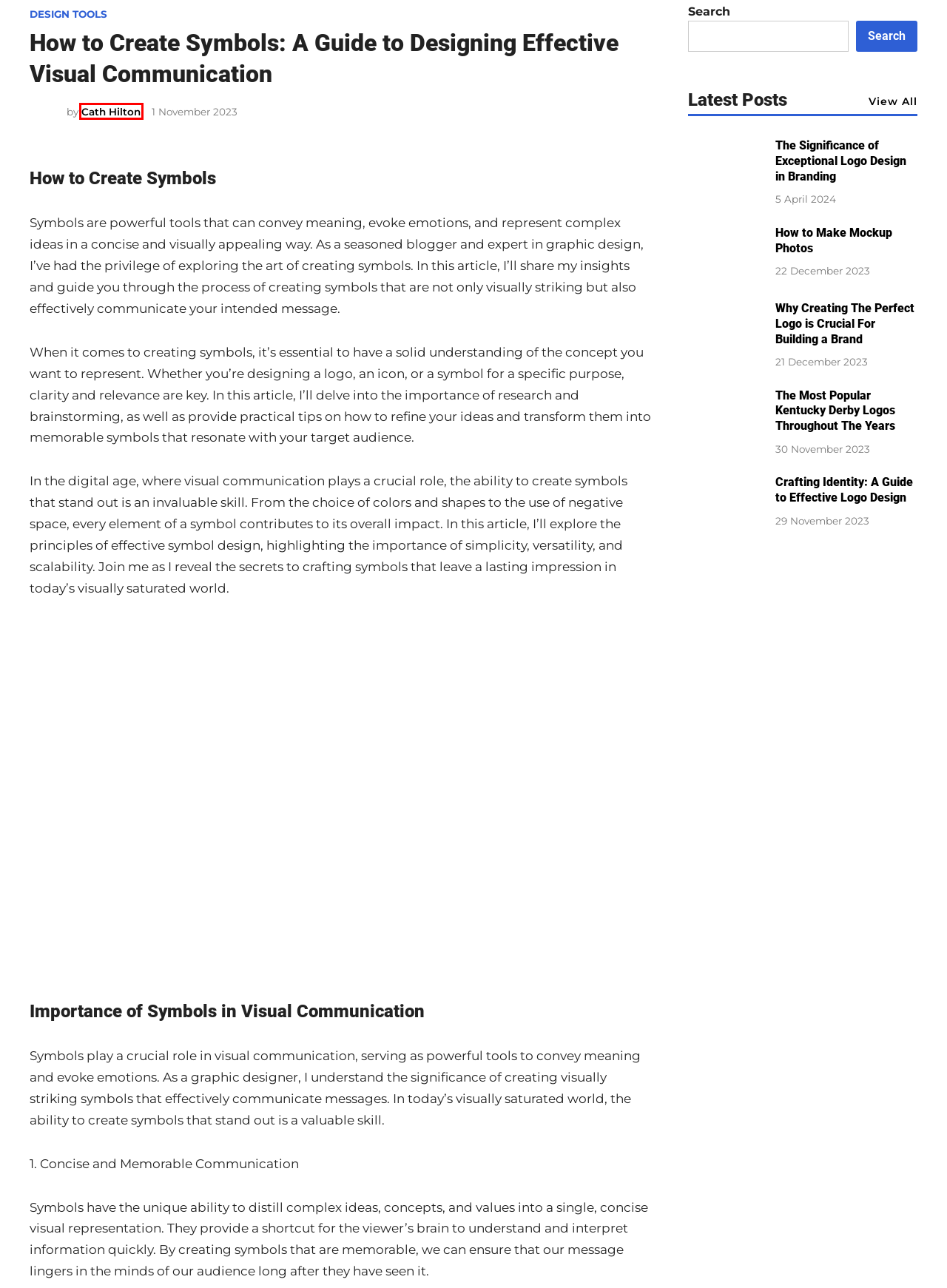Examine the screenshot of a webpage with a red rectangle bounding box. Select the most accurate webpage description that matches the new webpage after clicking the element within the bounding box. Here are the candidates:
A. UX Design - FreeLogoPNG
B. Contact Us - FreeLogoPNG
C. Why Creating The Perfect Logo is Crucial For Building a Brand - FreeLogoPNG
D. The Significance of Exceptional Logo Design in Branding - FreeLogoPNG
E. A Guide to Effective Logo Design | Everything You Need To Know
F. Cath Hilton, Author at FreeLogoPNG
G. The Most Popular Kentucky Derby Logos Throughout The Years - FreeLogoPNG
H. How to Make Mockup Photos - FreeLogoPNG

F